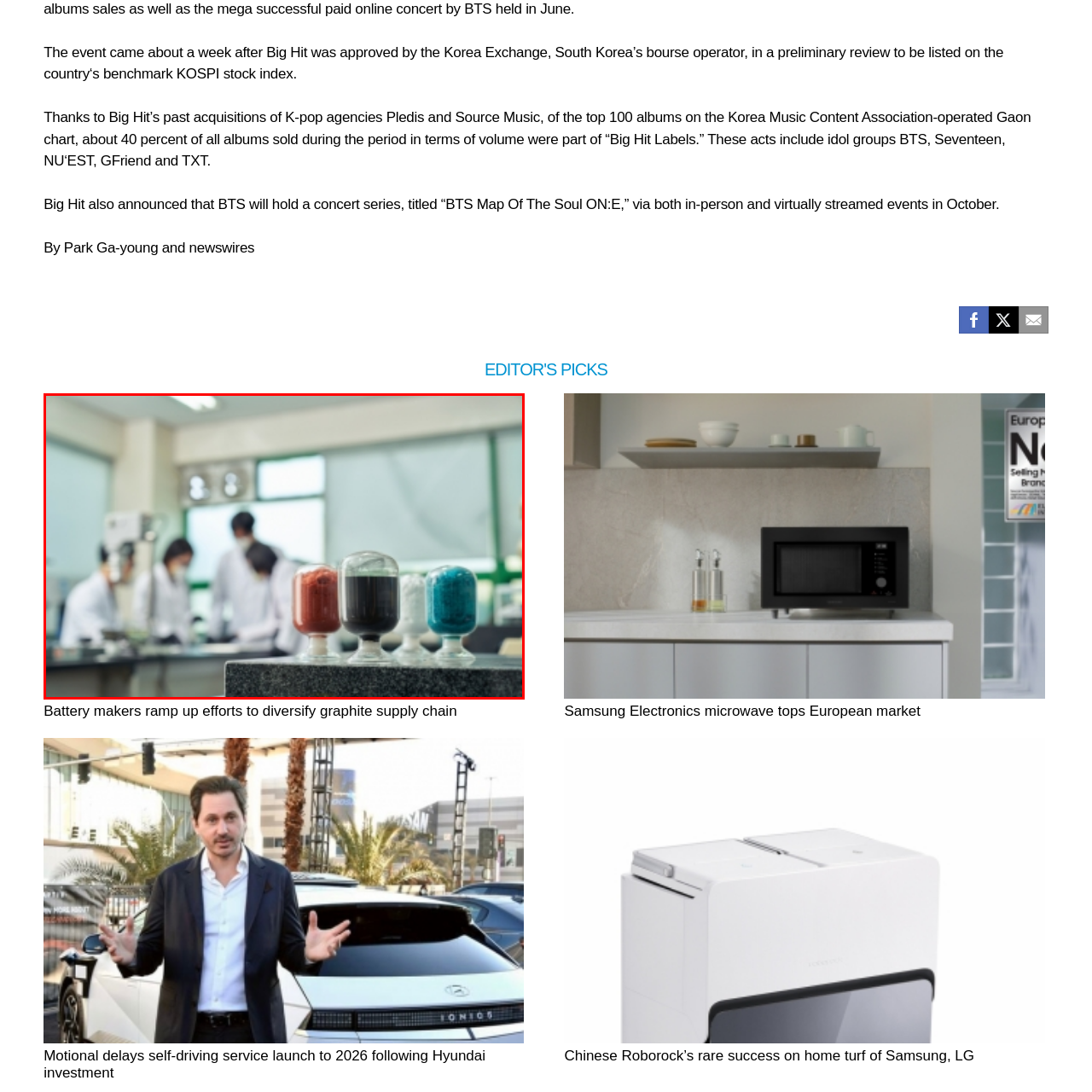What type of equipment are the researchers wearing?
Look at the section marked by the red bounding box and provide a single word or phrase as your answer.

Protective equipment